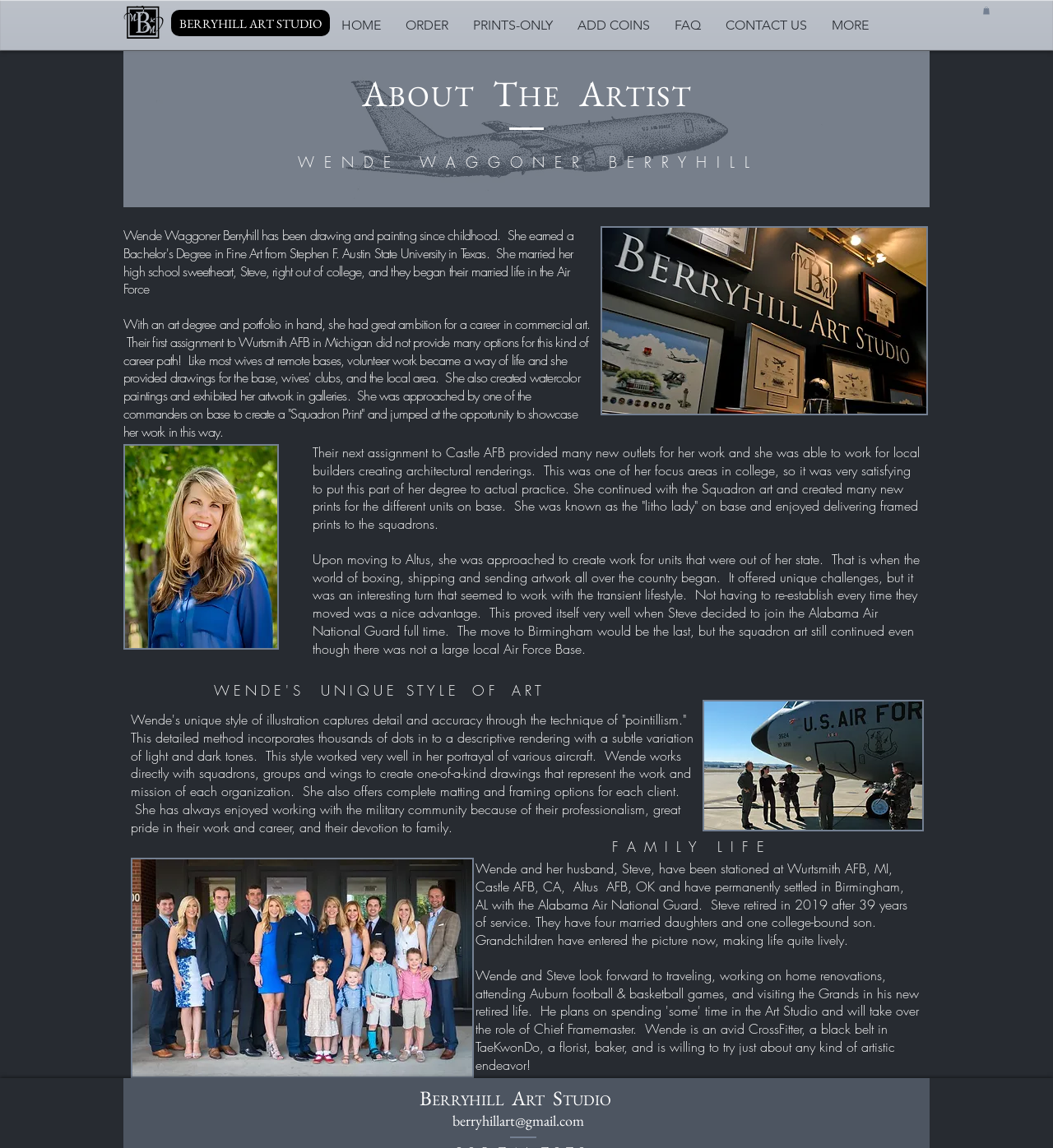Indicate the bounding box coordinates of the element that must be clicked to execute the instruction: "Click the berryhillart@gmail.com email link". The coordinates should be given as four float numbers between 0 and 1, i.e., [left, top, right, bottom].

[0.43, 0.968, 0.555, 0.984]